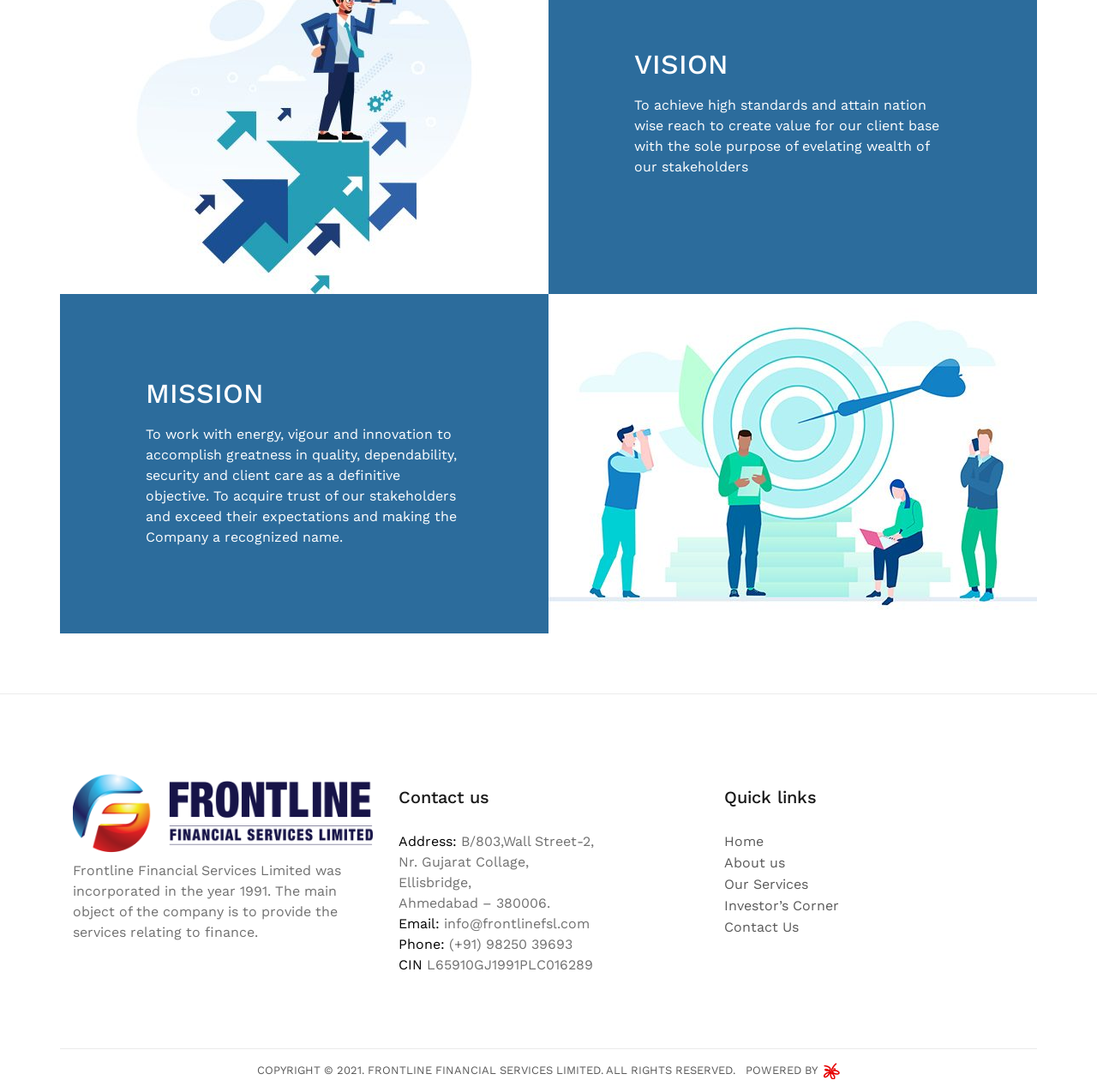What is the company's address?
Respond to the question with a single word or phrase according to the image.

B/803, Wall Street-2, Nr. Gujarat Collage, Ellisbridge, Ahmedabad – 380006